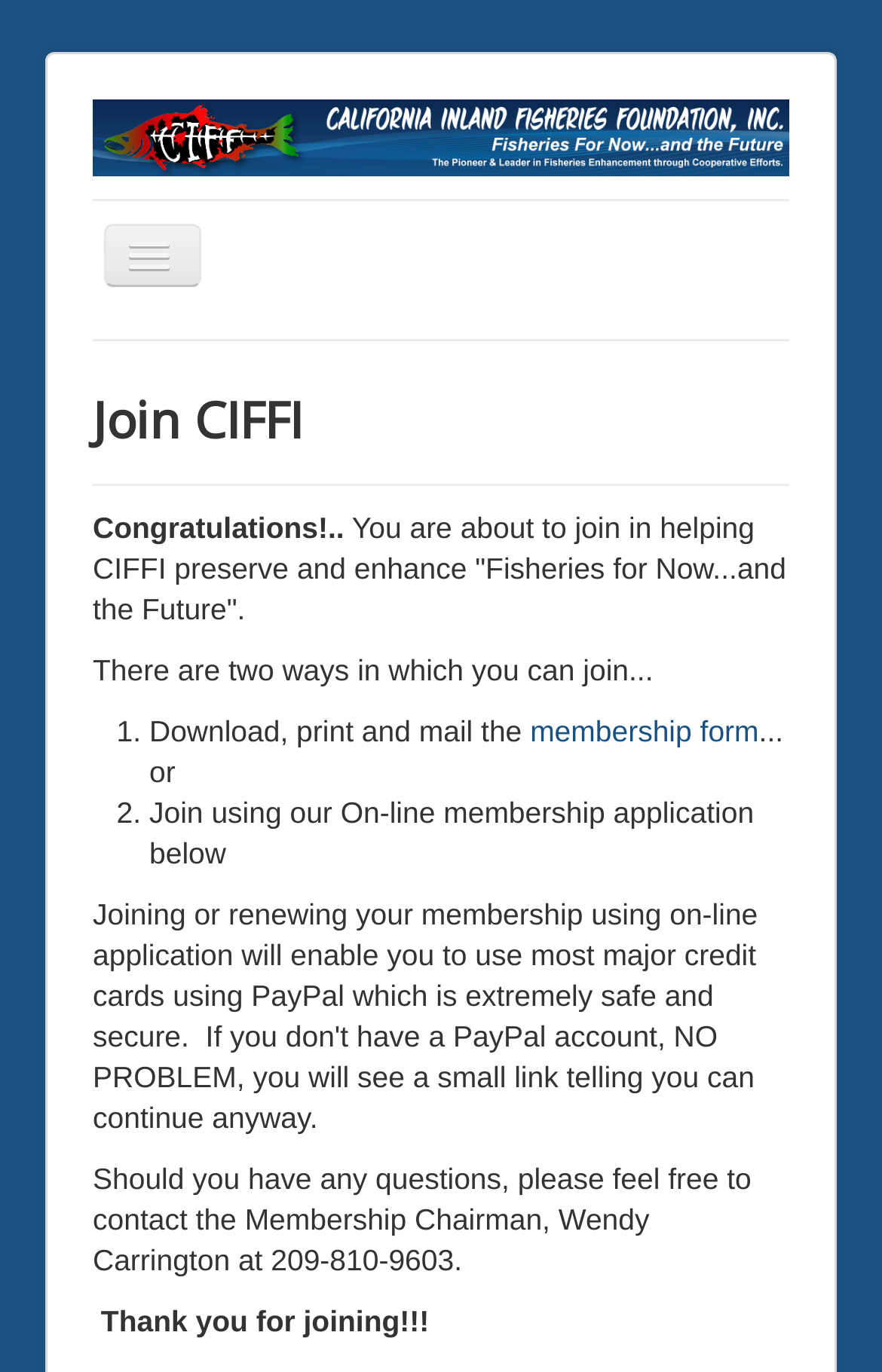Using the information in the image, could you please answer the following question in detail:
Who is the Membership Chairman?

The webpage mentions that if you have any questions, you can contact the Membership Chairman, Wendy Carrington, at 209-810-9603.